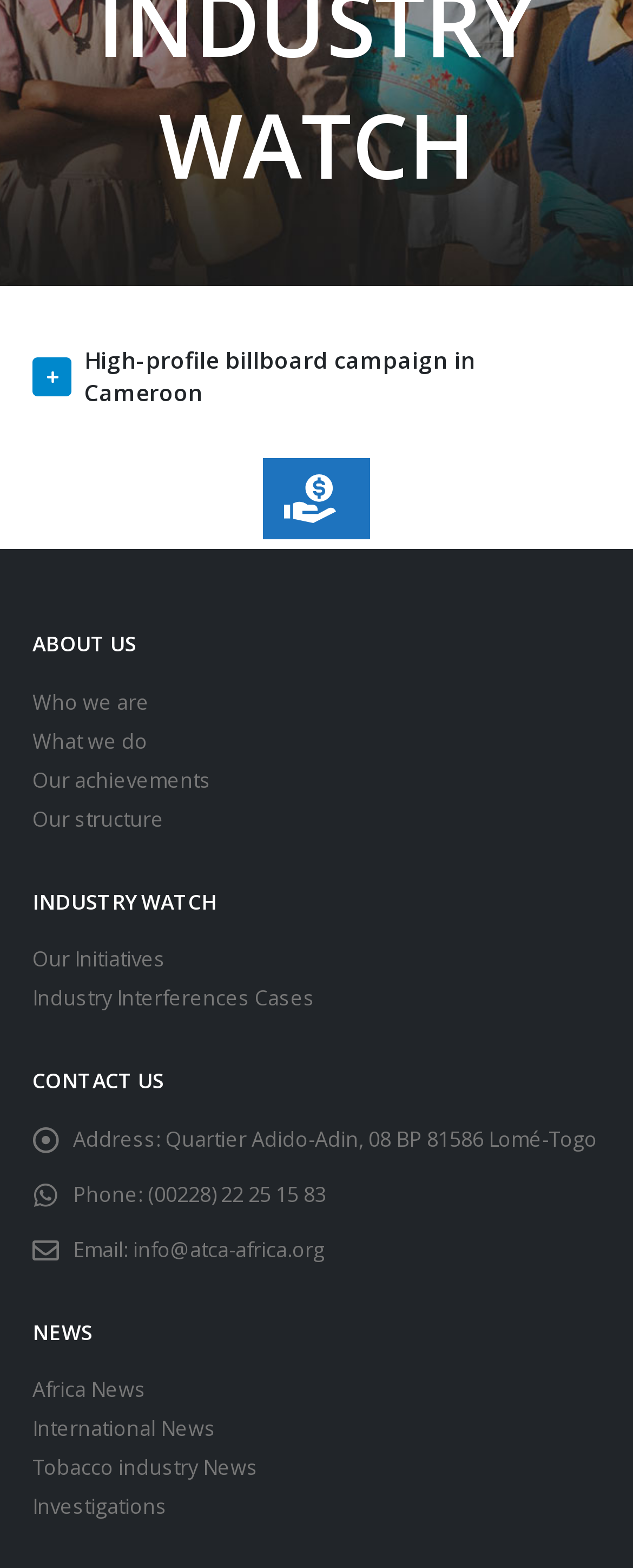Locate the UI element that matches the description Tobacco industry News in the webpage screenshot. Return the bounding box coordinates in the format (top-left x, top-left y, bottom-right x, bottom-right y), with values ranging from 0 to 1.

[0.051, 0.928, 0.408, 0.945]